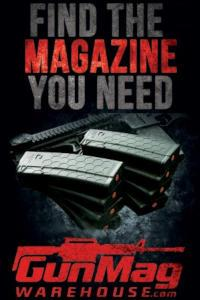What is the dominant color of the background?
Look at the image and construct a detailed response to the question.

The dominant color of the background is dark because the caption explicitly states that 'The background is dark, enhancing the focus on the magazines and reinforcing a serious tone suited for firearm enthusiasts.'